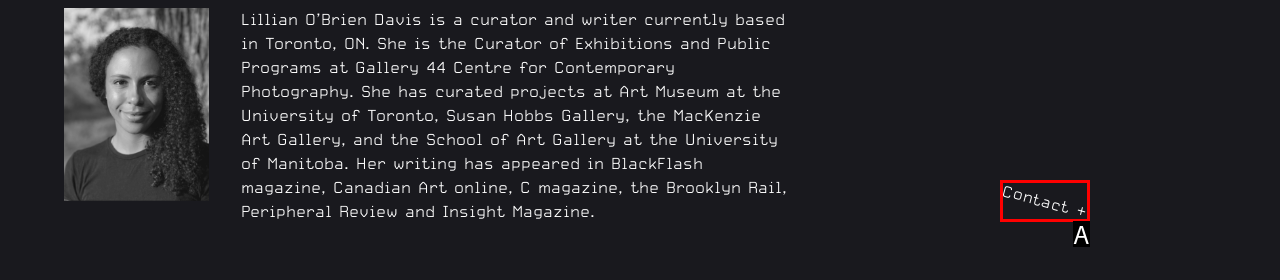Refer to the element description: Contact + and identify the matching HTML element. State your answer with the appropriate letter.

A